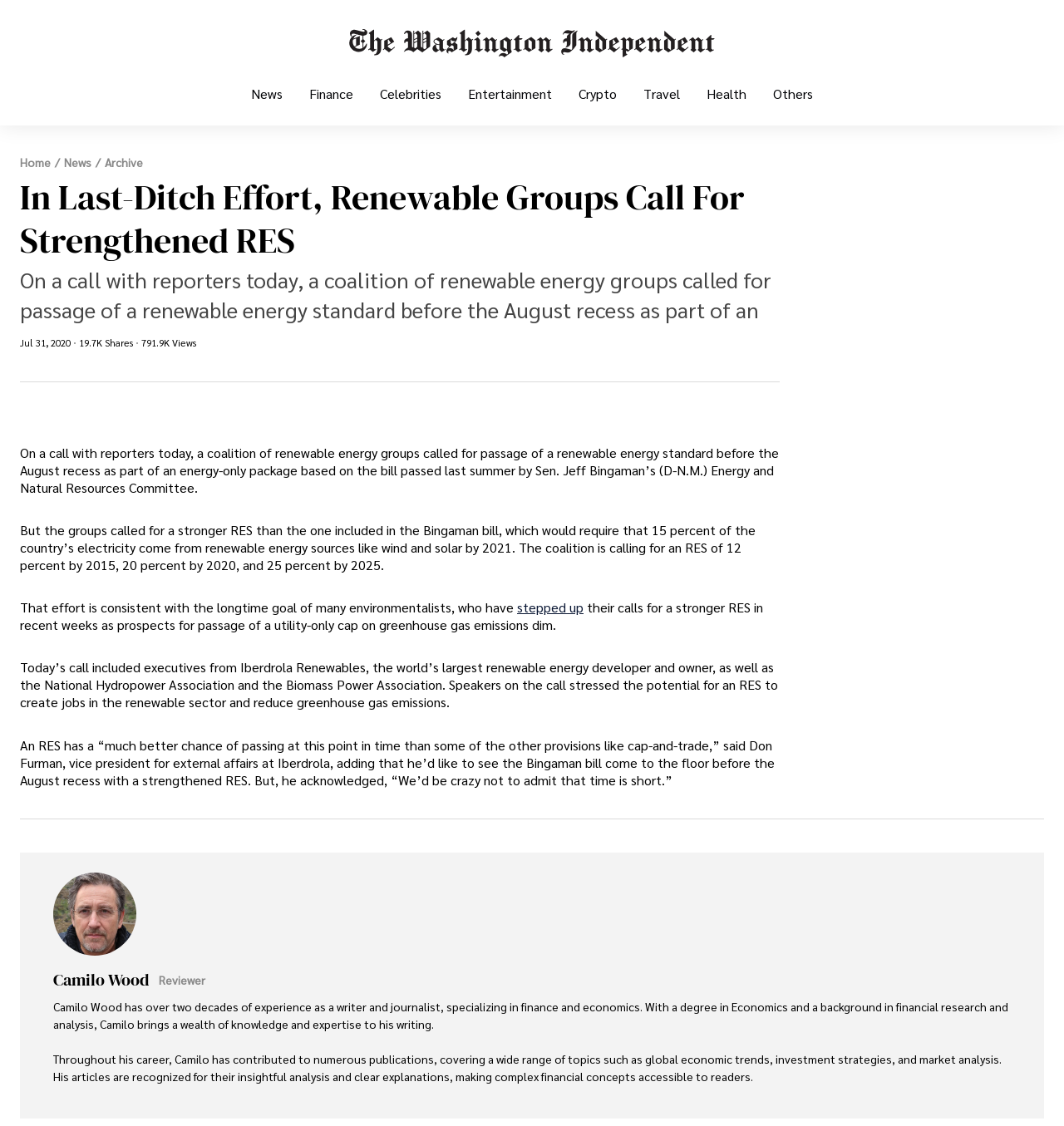Summarize the webpage with intricate details.

The webpage appears to be a news article from washingtonindependent.org. At the top left corner, there is a logo for the website. Below the logo, there are several links to different categories, including News, Finance, Celebrities, Entertainment, Crypto, Travel, Health, and Others. 

To the right of the logo, there is a link to the Home page, followed by a separator, and then links to News and Archive. 

The main content of the webpage is an article with the title "In Last-Ditch Effort, Renewable Groups Call for Strengthened RES". The title is followed by a brief summary of the article, which describes a coalition of renewable energy groups calling for the passage of a renewable energy standard before the August recess. 

Below the summary, there is information about the article, including the date "Jul 31, 2020", the number of shares "19.7K Shares", and the number of views "791.9K Views". 

The main body of the article is divided into several paragraphs, which discuss the details of the renewable energy standard, including the goals and benefits of the standard, and quotes from executives from renewable energy companies. 

At the bottom of the article, there is an image of a person, Camilo Wood, with a heading and a label "Reviewer".